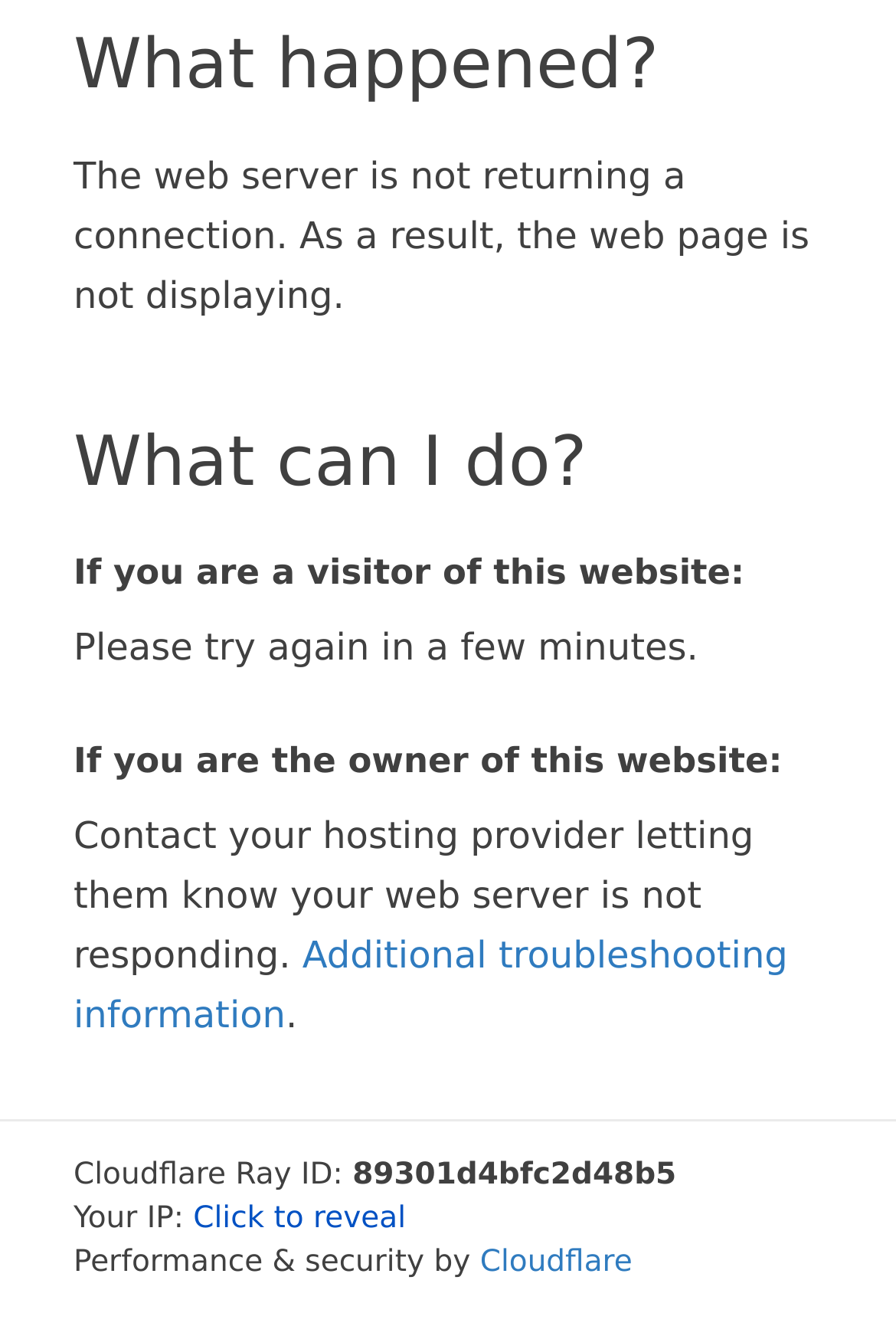Carefully examine the image and provide an in-depth answer to the question: What is the purpose of the 'Click to reveal' button?

The 'Click to reveal' button is located next to the 'Your IP:' text, suggesting that clicking the button will reveal the IP address, which is currently hidden.